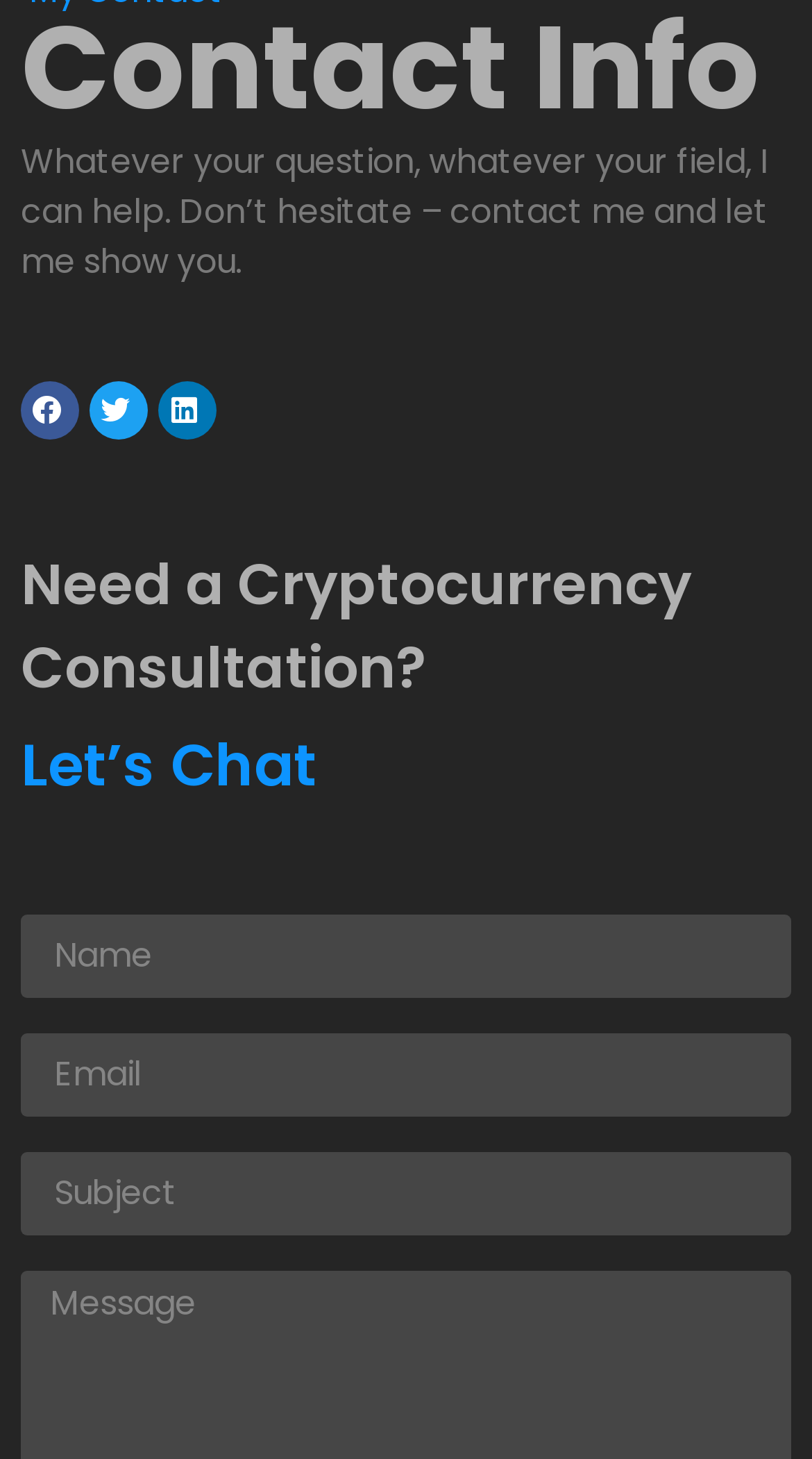How many social media links are present?
Based on the visual content, answer with a single word or a brief phrase.

3